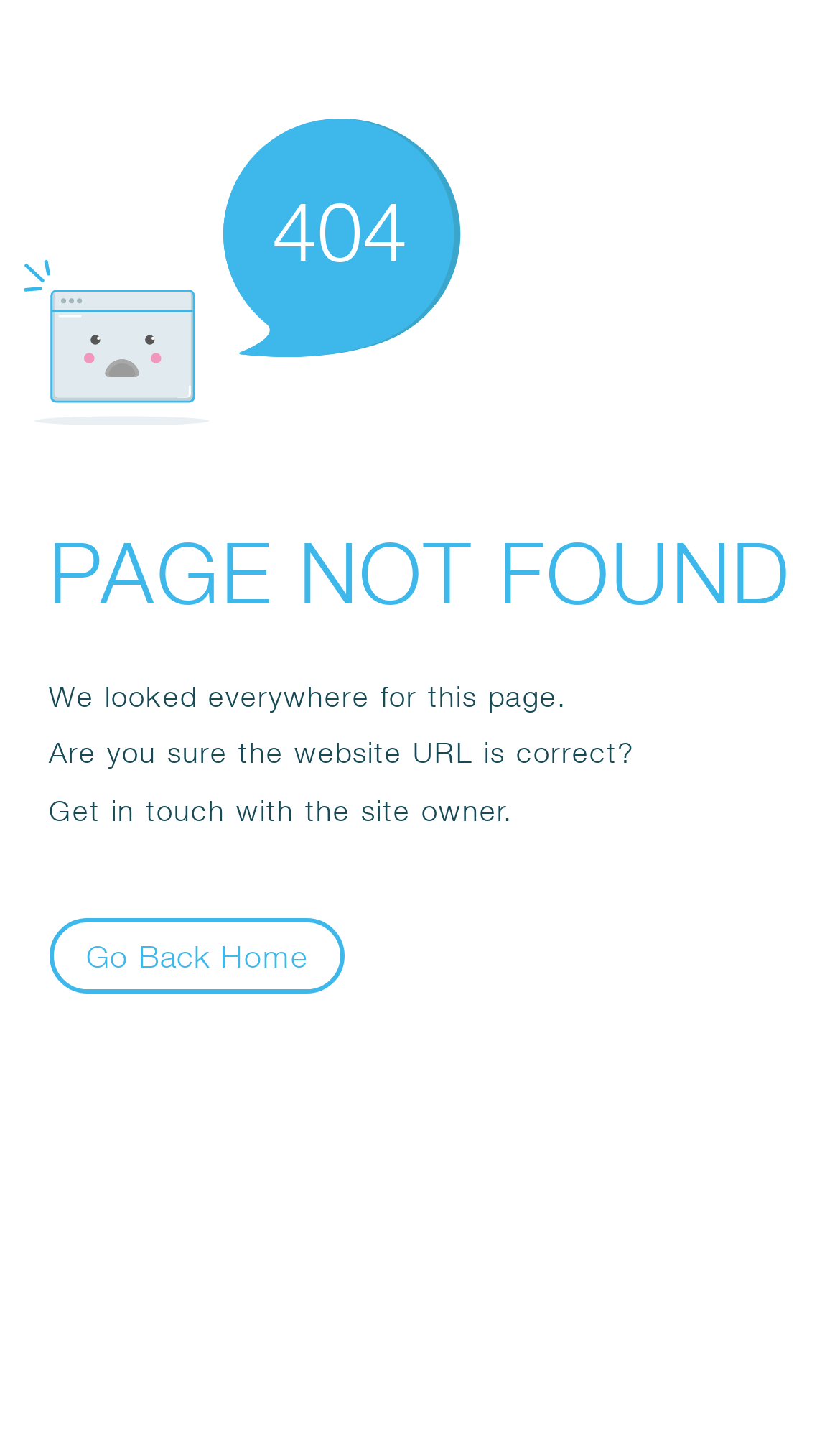Please analyze the image and give a detailed answer to the question:
What is the error code displayed?

The error code is displayed as a static text '404' within an SvgRoot element, which is a child of the Root Element 'Error'.